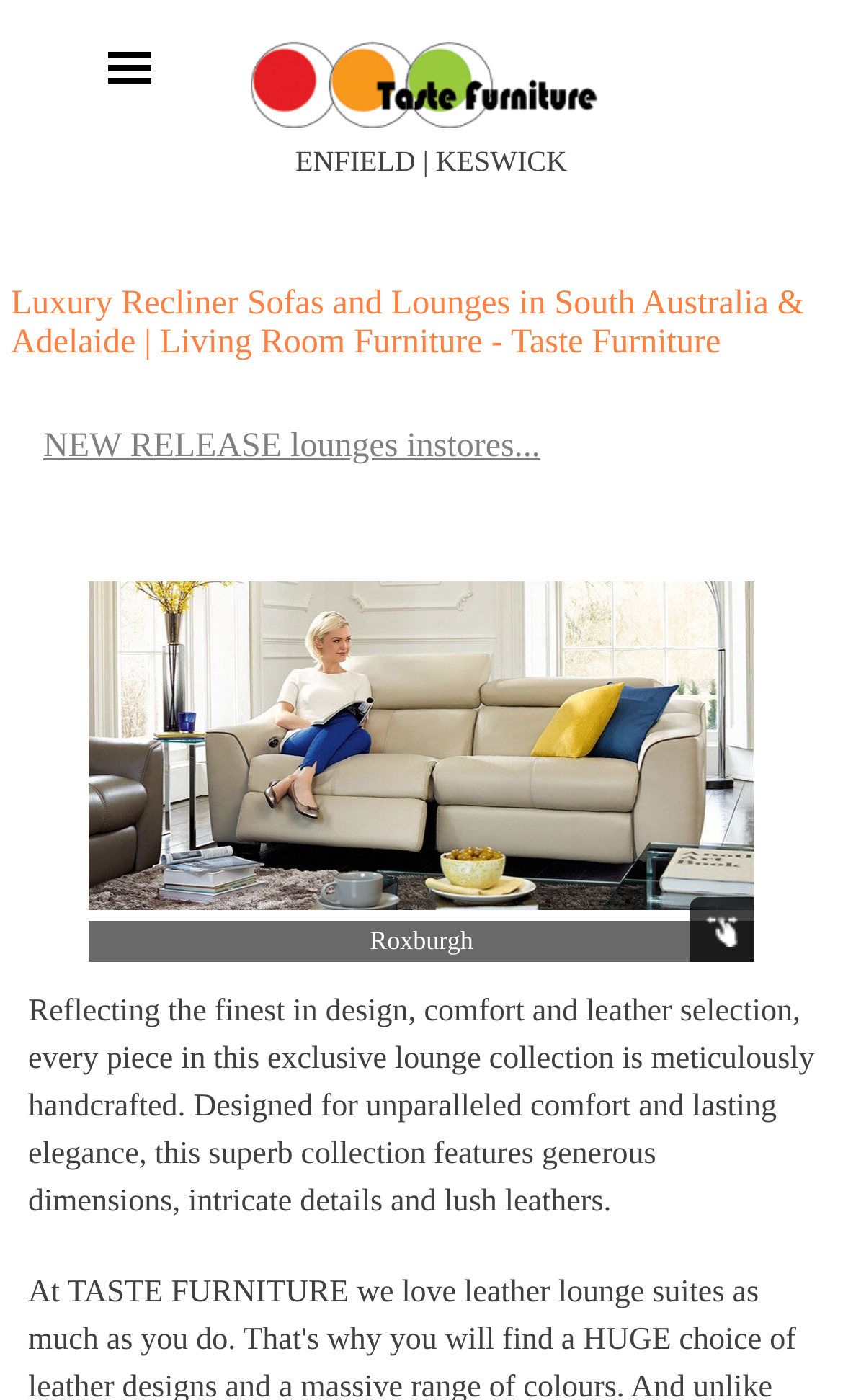What is the focus of the design of the lounge collection?
Please use the visual content to give a single word or phrase answer.

Comfort and elegance